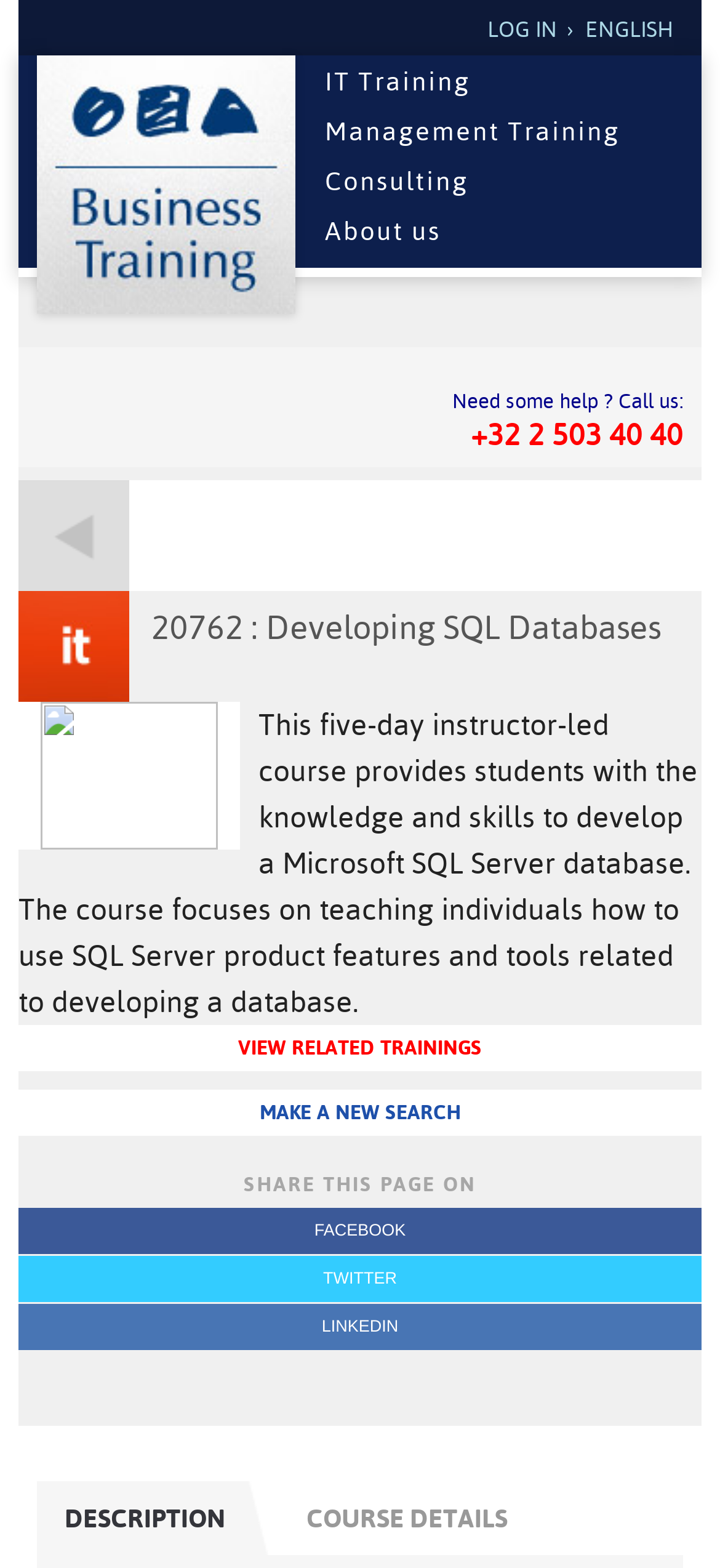Given the following UI element description: "About us", find the bounding box coordinates in the webpage screenshot.

[0.426, 0.131, 0.951, 0.163]